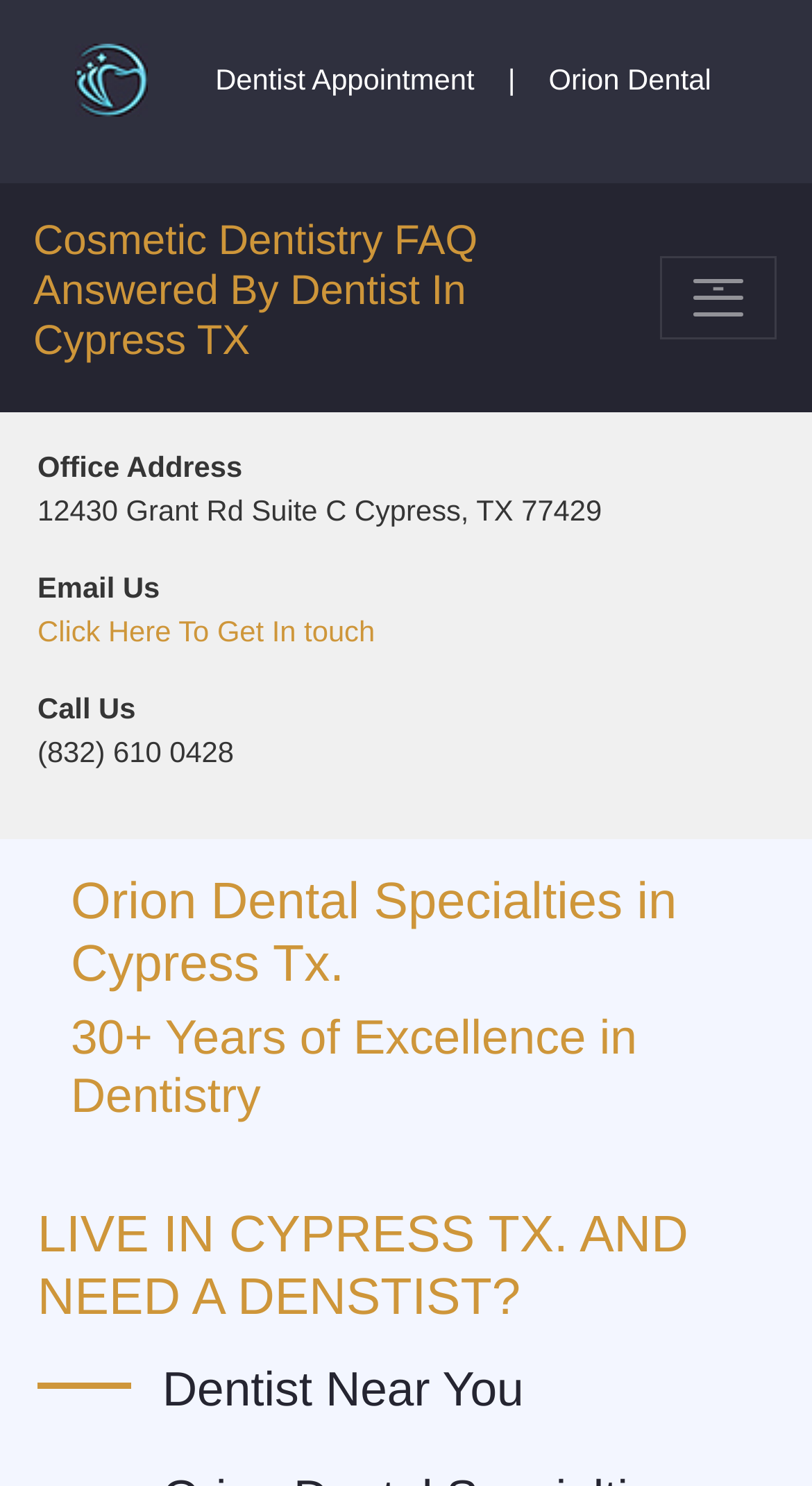What is the email address of the dentist office?
Please use the visual content to give a single word or phrase answer.

Not specified